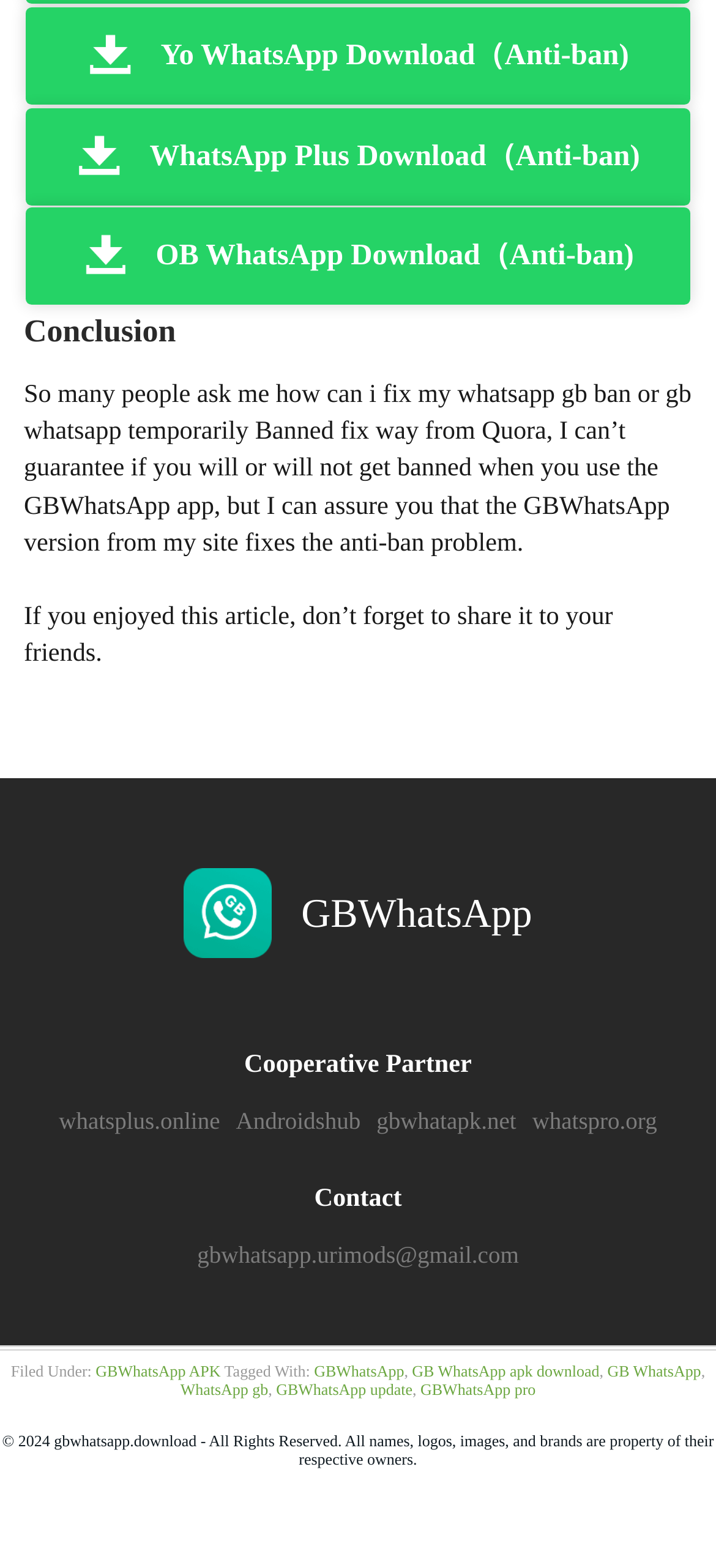Specify the bounding box coordinates of the area that needs to be clicked to achieve the following instruction: "Click the 'gbwhatapk.net' link".

[0.526, 0.706, 0.721, 0.724]